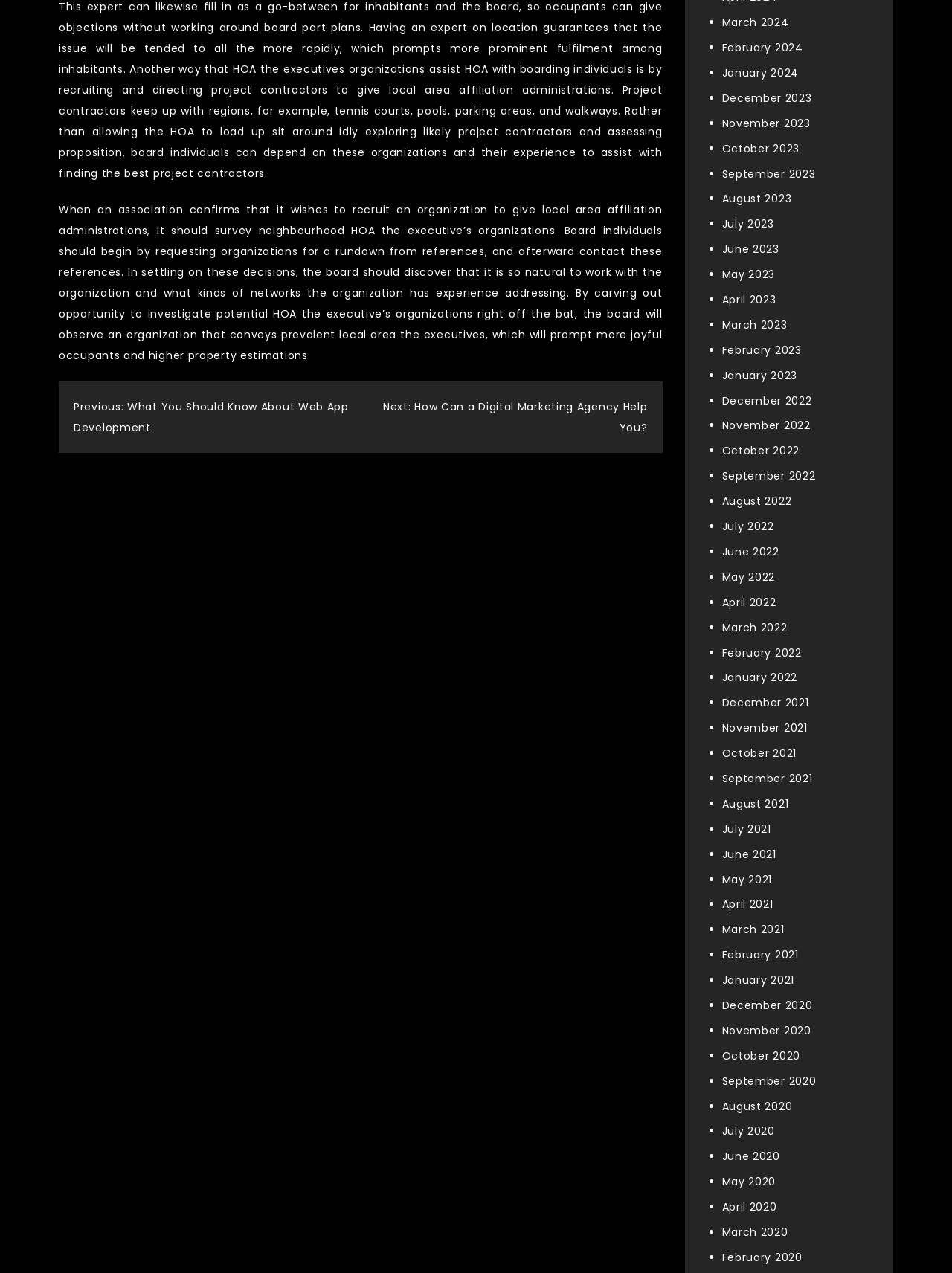How many months are listed in the archive section?
Based on the screenshot, provide your answer in one word or phrase.

24